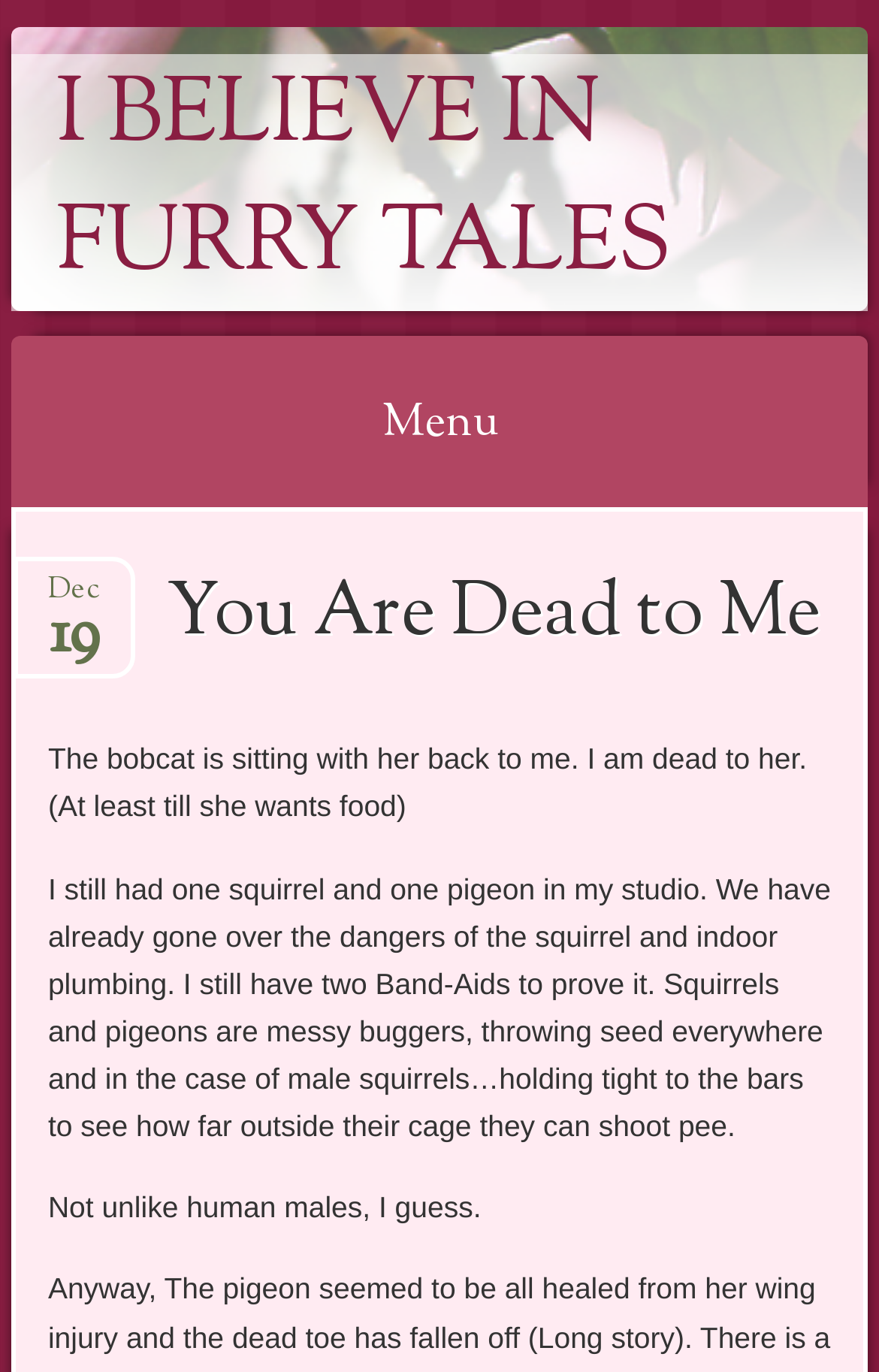Provide the bounding box coordinates of the HTML element described by the text: "Dec19". The coordinates should be in the format [left, top, right, bottom] with values between 0 and 1.

[0.02, 0.398, 0.148, 0.464]